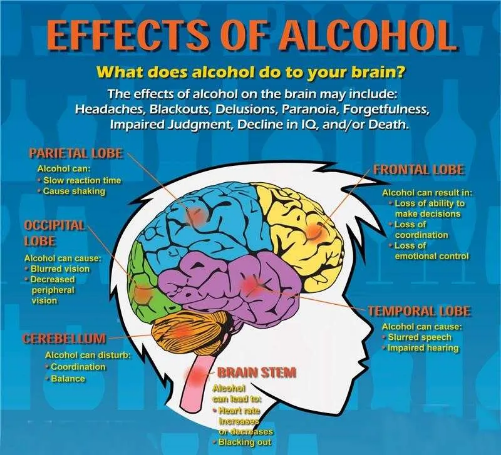Describe every aspect of the image in detail.

This image titled "Effects of Alcohol on the Brain" visually illustrates the various impacts that alcohol consumption can have on different parts of the brain. It features a colorful diagram of a human brain, highlighting specific lobes including the frontal lobe, parietal lobe, occipital lobe, temporal lobe, brain stem, and cerebellum. 

Each lobe is accompanied by succinct descriptions of the potential effects of alcohol on its functions. For instance, the frontal lobe is noted for its role in decision-making and coordination, while the parietal lobe's functions include sensation perception. The occipital lobe is associated with vision, the temporal lobe with hearing and memory, and the cerebellum with coordination and balance. The brain stem is crucial for basic life functions and shows that alcohol can impair vital activities such as breathing.

Overall, this information serves to educate viewers about the serious cognitive and physiological changes that alcohol can induce, ranging from minor effects like headaches and forgetfulness to more severe outcomes like impaired judgement and potential death.